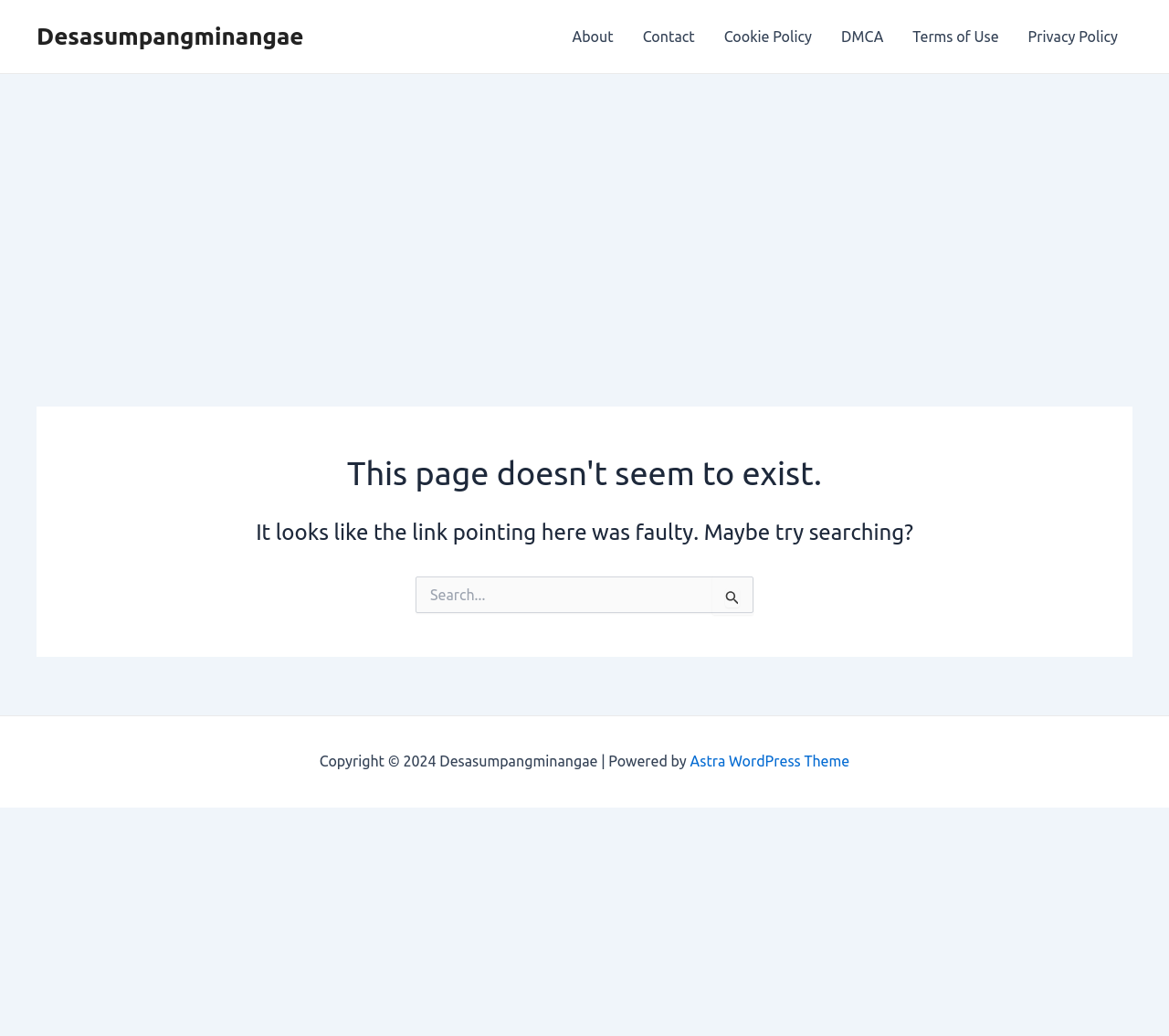Extract the main heading text from the webpage.

This page doesn't seem to exist.